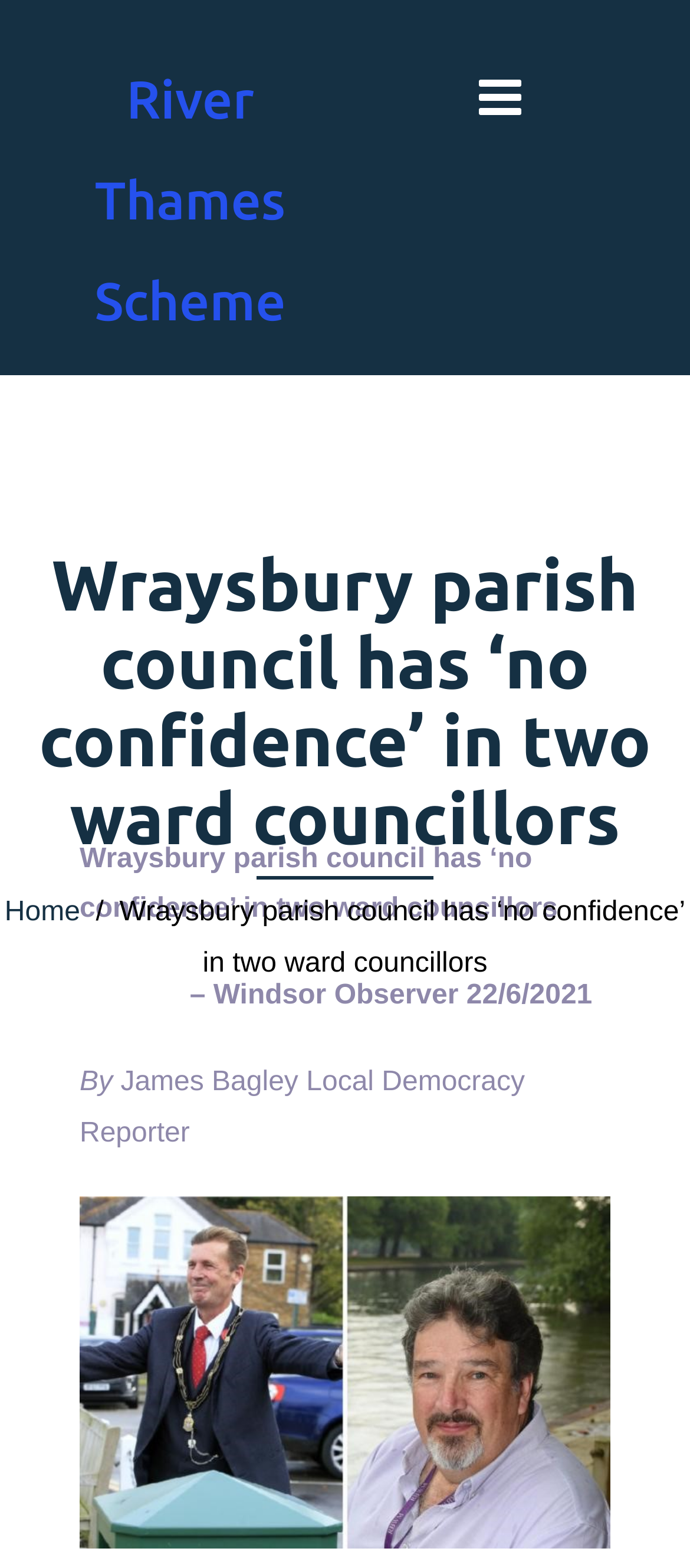What is the occupation of the author?
Refer to the image and answer the question using a single word or phrase.

Local Democracy Reporter